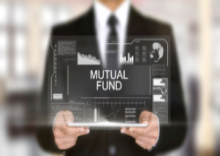Illustrate the image with a detailed and descriptive caption.

The image depicts a man in a formal suit holding a transparent digital tablet displaying the words "MUTUAL FUND." This visual representation is set against a blurred background, suggesting a professional environment, likely related to finance or investment. The tablet showcases various financial graphics and data, reinforcing the theme of investment management and analysis. This image aligns with topics of interest regarding mutual funds, highlighting their importance in financial planning and investment strategies.